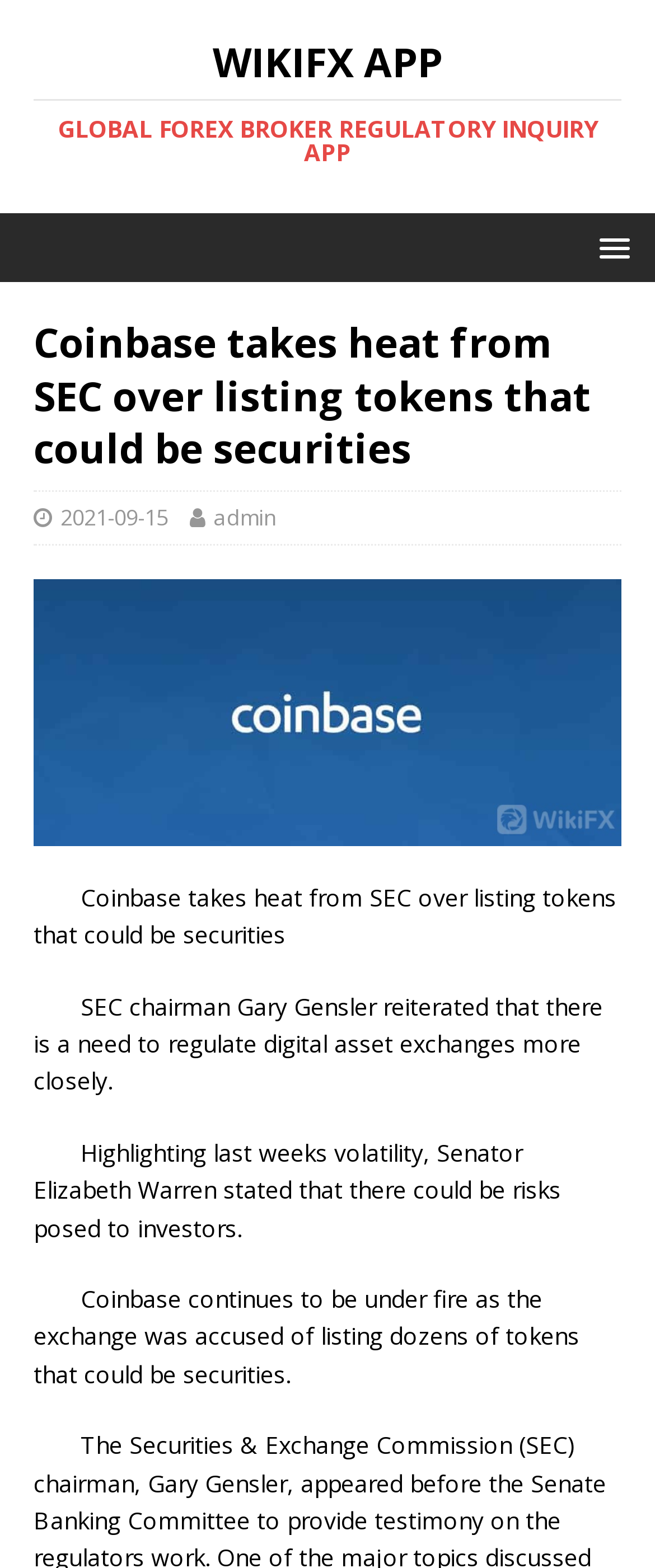Who is the SEC chairman?
Using the image, provide a detailed and thorough answer to the question.

The SEC chairman's name can be found in the second paragraph of the article, where it says 'SEC chairman Gary Gensler reiterated that there is a need to regulate digital asset exchanges more closely'.